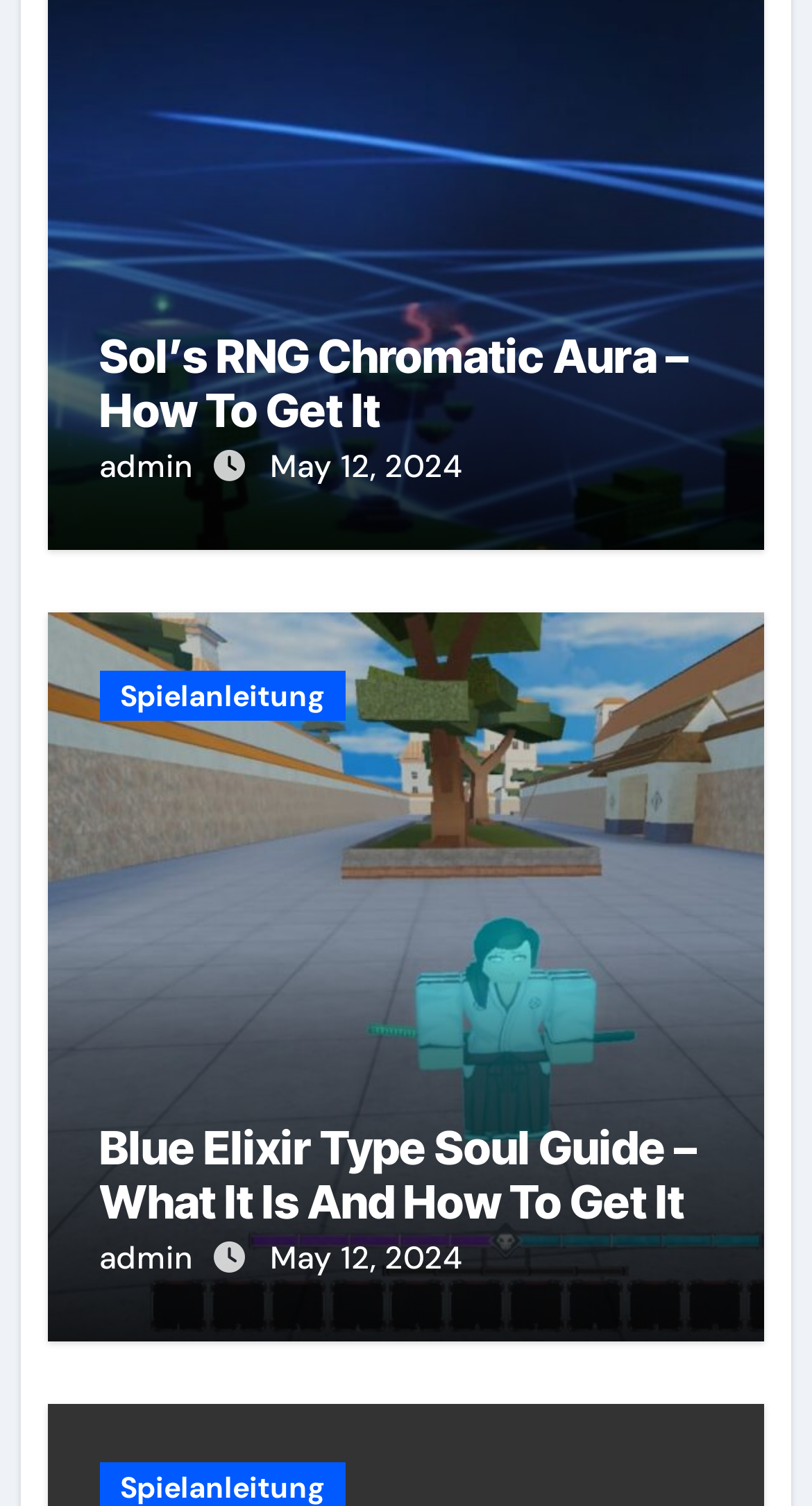Please provide a brief answer to the following inquiry using a single word or phrase:
Who is the author of the articles?

admin